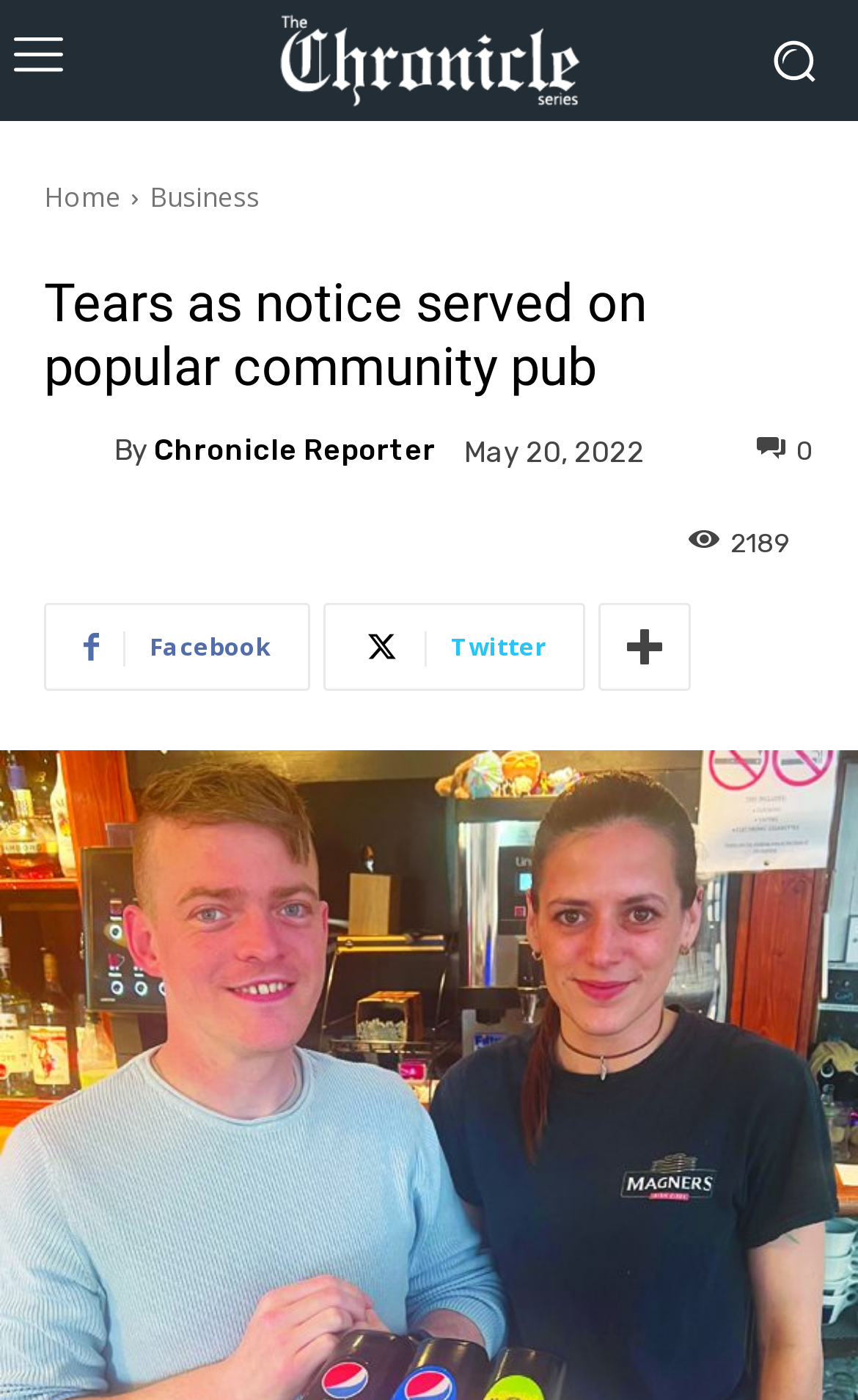Give a full account of the webpage's elements and their arrangement.

The webpage appears to be a news article from the Congleton Chronicle Series. At the top left, there is a small image, and next to it, the Congleton Series Logo is displayed as a link. On the top right, there is another small image. 

Below the logo, there is a navigation menu with links to "Home" and "Business". The main headline "Tears as notice served on popular community pub" is a heading element that spans almost the entire width of the page. 

Underneath the headline, there is a section with the author's information, including a link to "Chronicle Reporter" accompanied by a small image, and a "By" label. Next to it, there is another link to "Chronicle Reporter". The publication date "May 20, 2022" is displayed as a time element. 

On the right side of the author section, there is a link with a number "0" and a share icon. Below it, the number "2189" is displayed. 

At the bottom of the page, there are social media links to Facebook, Twitter, and another unidentified platform.